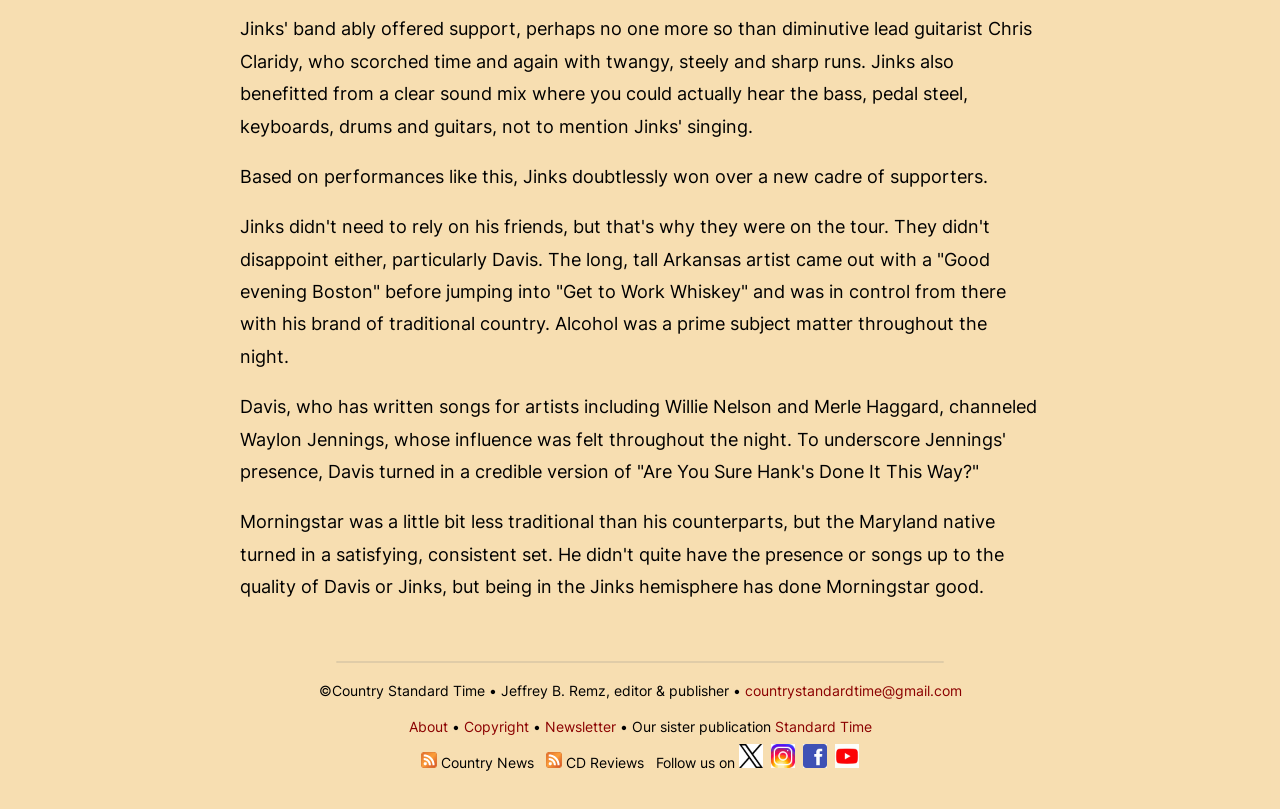Identify the bounding box coordinates of the clickable section necessary to follow the following instruction: "Follow us on Twitter". The coordinates should be presented as four float numbers from 0 to 1, i.e., [left, top, right, bottom].

[0.577, 0.932, 0.596, 0.953]